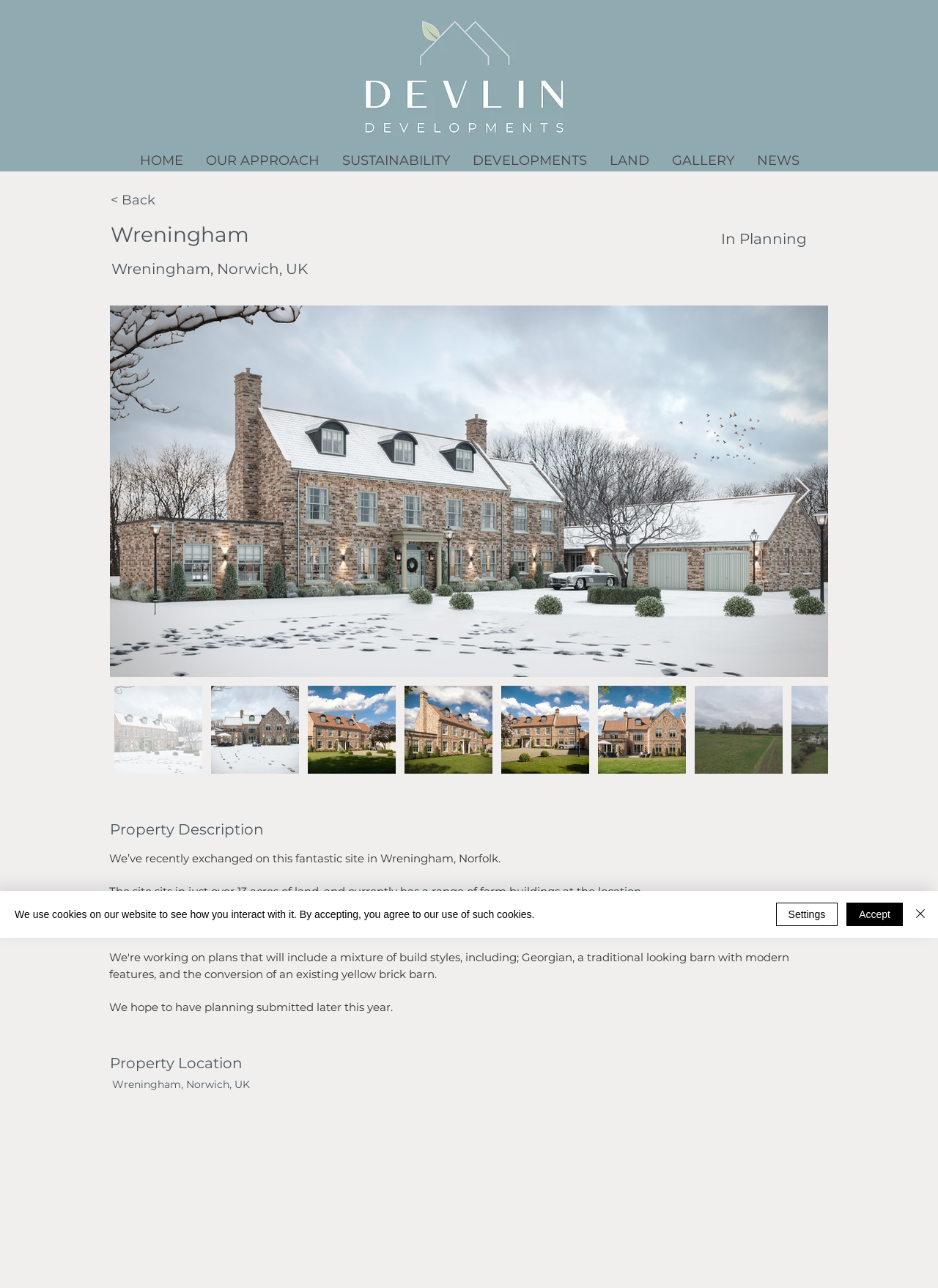Locate the bounding box coordinates of the clickable area needed to fulfill the instruction: "Read the Property Description".

[0.117, 0.636, 0.57, 0.652]